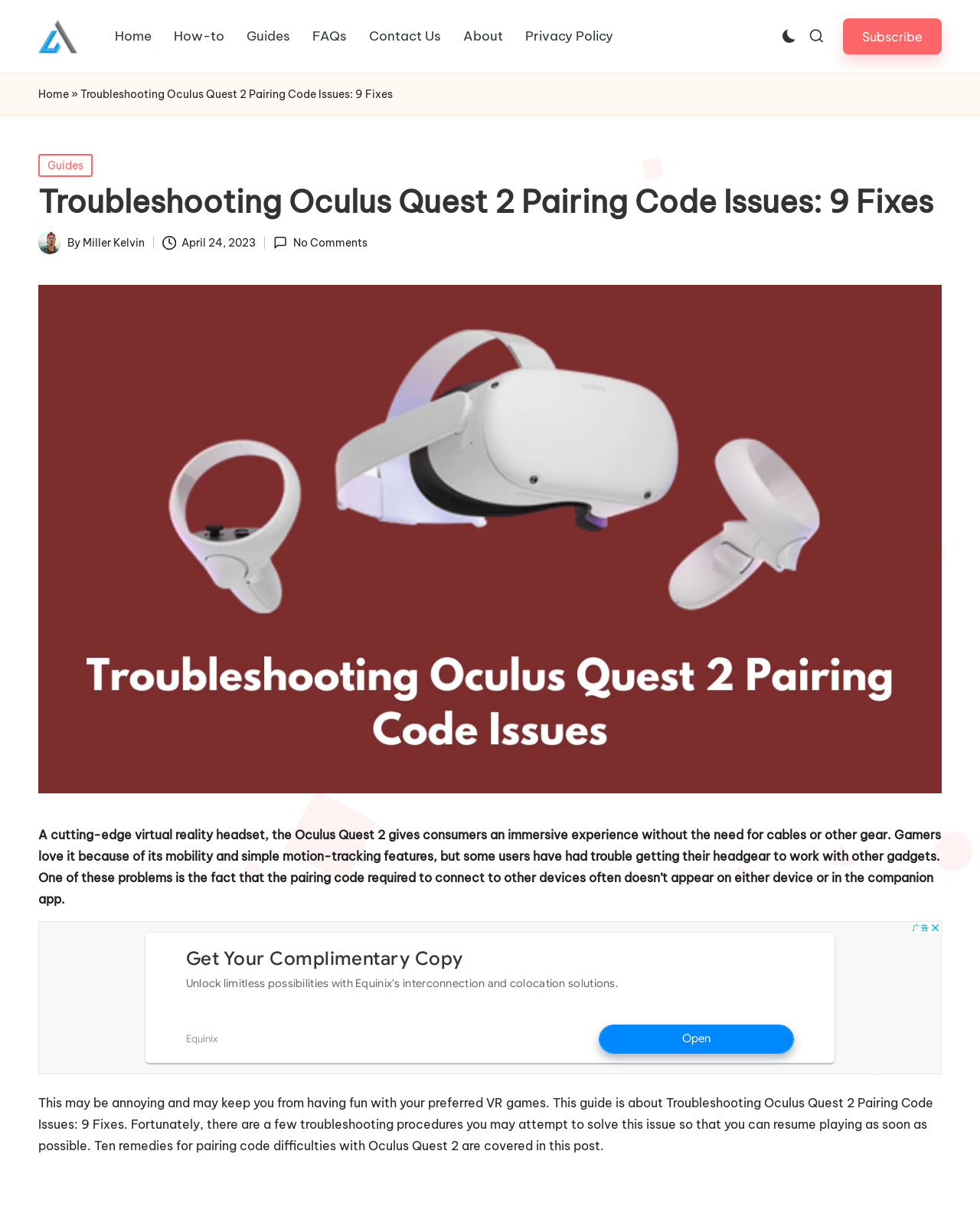Identify the bounding box of the UI element described as follows: "Ideas For Laundry Room Shelving". Provide the coordinates as four float numbers in the range of 0 to 1 [left, top, right, bottom].

None